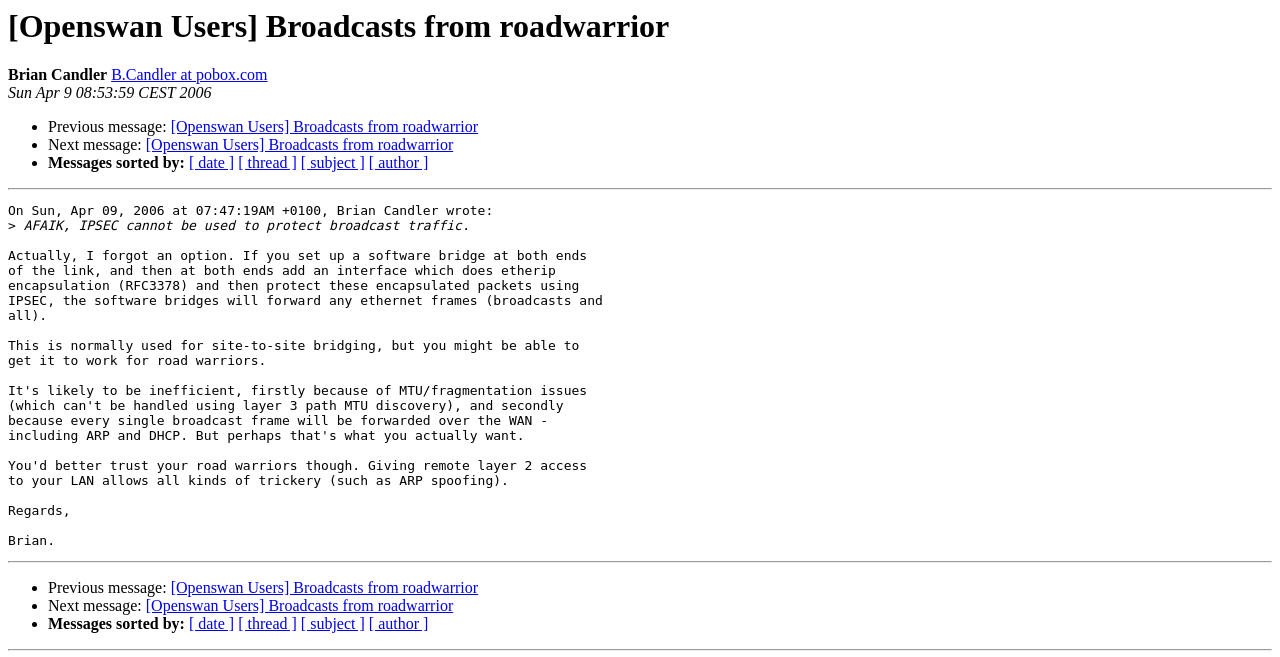Find the bounding box coordinates of the clickable region needed to perform the following instruction: "View next page". The coordinates should be provided as four float numbers between 0 and 1, i.e., [left, top, right, bottom].

[0.114, 0.909, 0.354, 0.935]